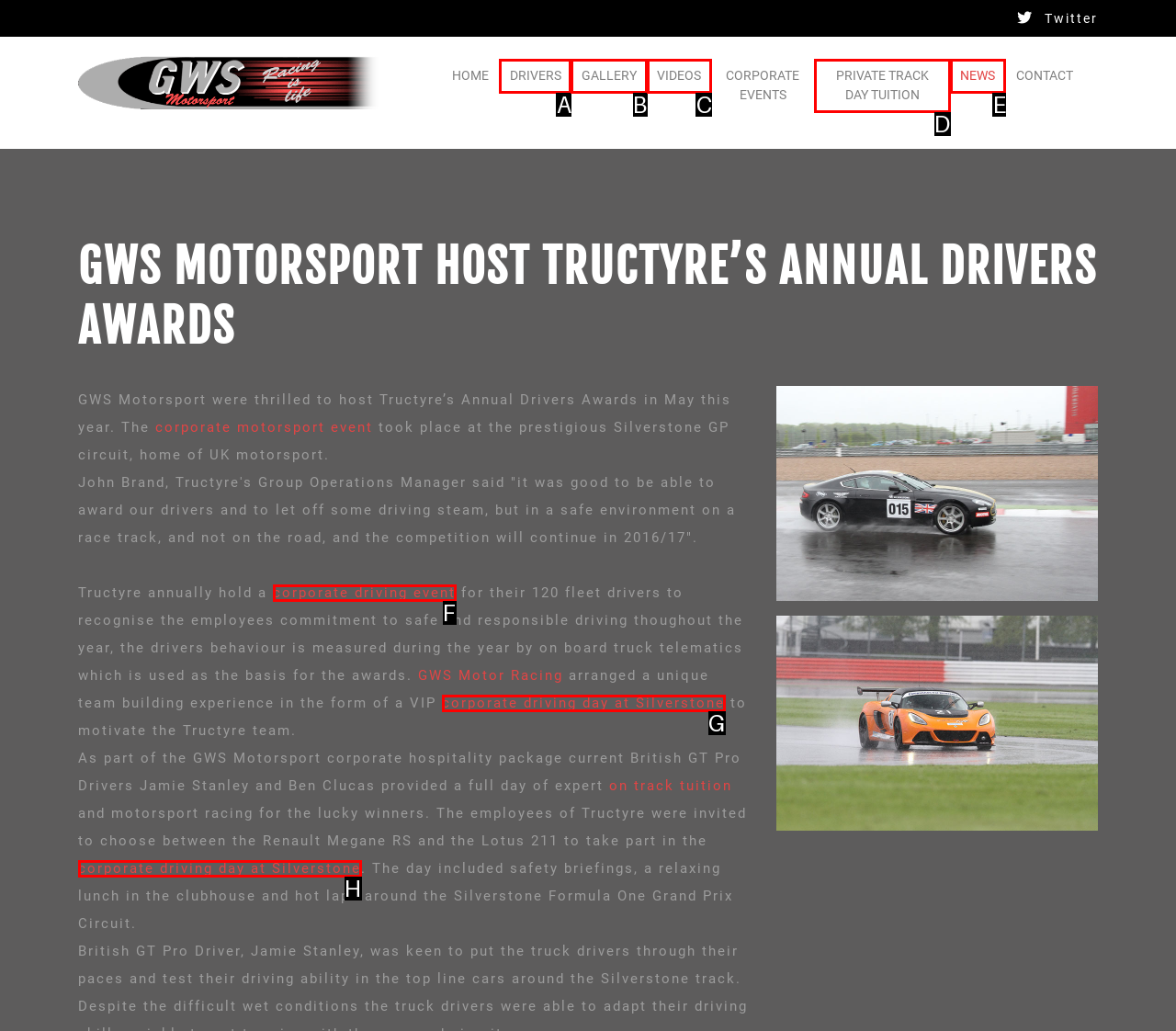Choose the option that aligns with the description: Private Track Day Tuition
Respond with the letter of the chosen option directly.

D